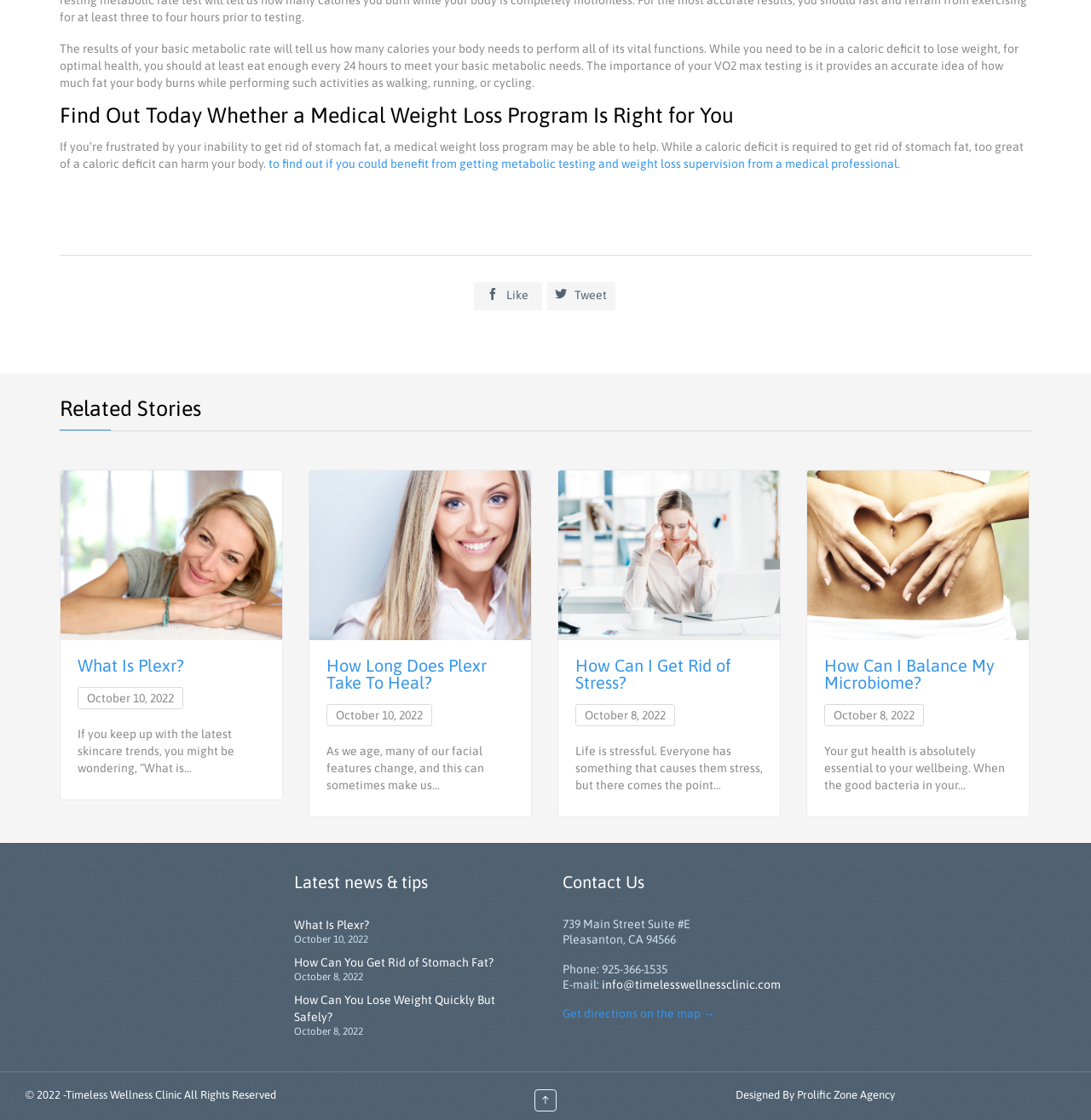Please specify the bounding box coordinates for the clickable region that will help you carry out the instruction: "Contact us via email".

[0.552, 0.873, 0.716, 0.885]